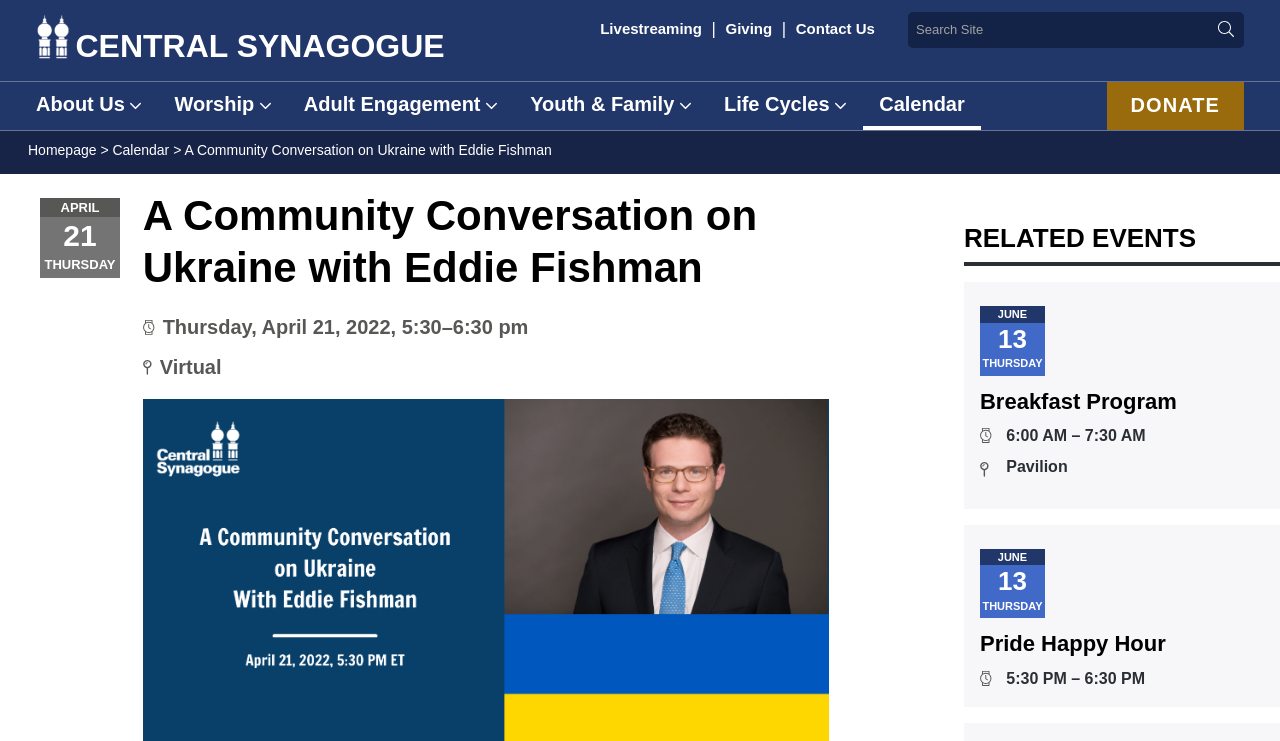What is the topic of the community conversation?
Analyze the screenshot and provide a detailed answer to the question.

The topic of the community conversation can be found in the heading 'A Community Conversation on Ukraine with Eddie Fishman' which is located in the middle of the webpage.